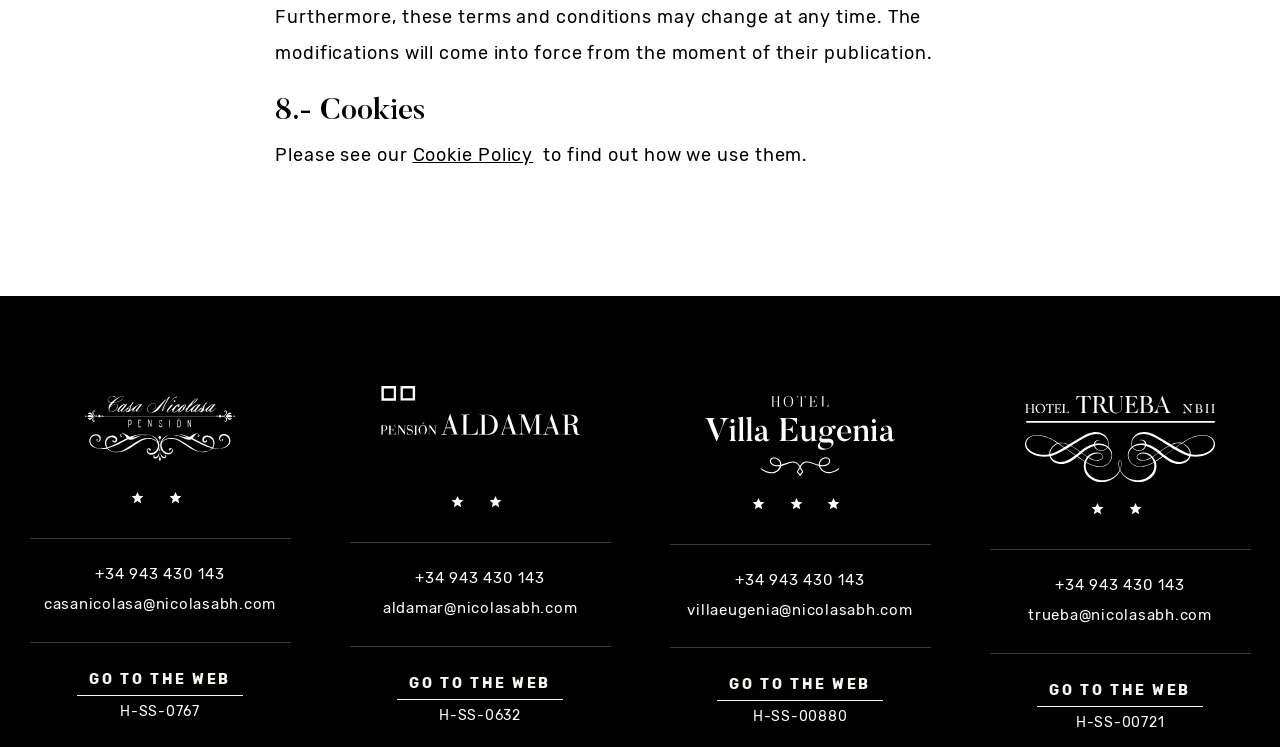Specify the bounding box coordinates of the element's region that should be clicked to achieve the following instruction: "Click the 'Molybdenum' link". The bounding box coordinates consist of four float numbers between 0 and 1, in the format [left, top, right, bottom].

None